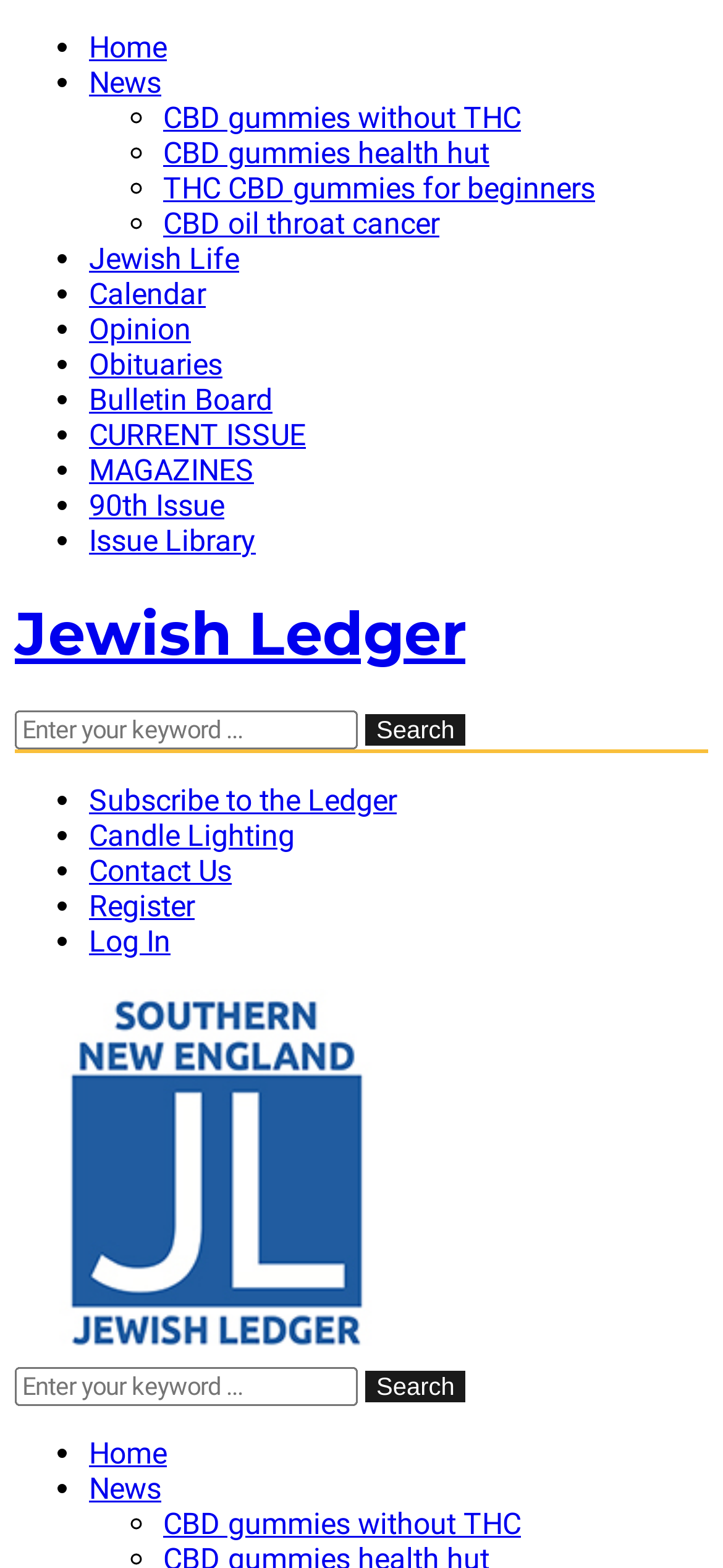Provide the bounding box coordinates of the HTML element this sentence describes: "THC CBD gummies for beginners". The bounding box coordinates consist of four float numbers between 0 and 1, i.e., [left, top, right, bottom].

[0.226, 0.109, 0.823, 0.131]